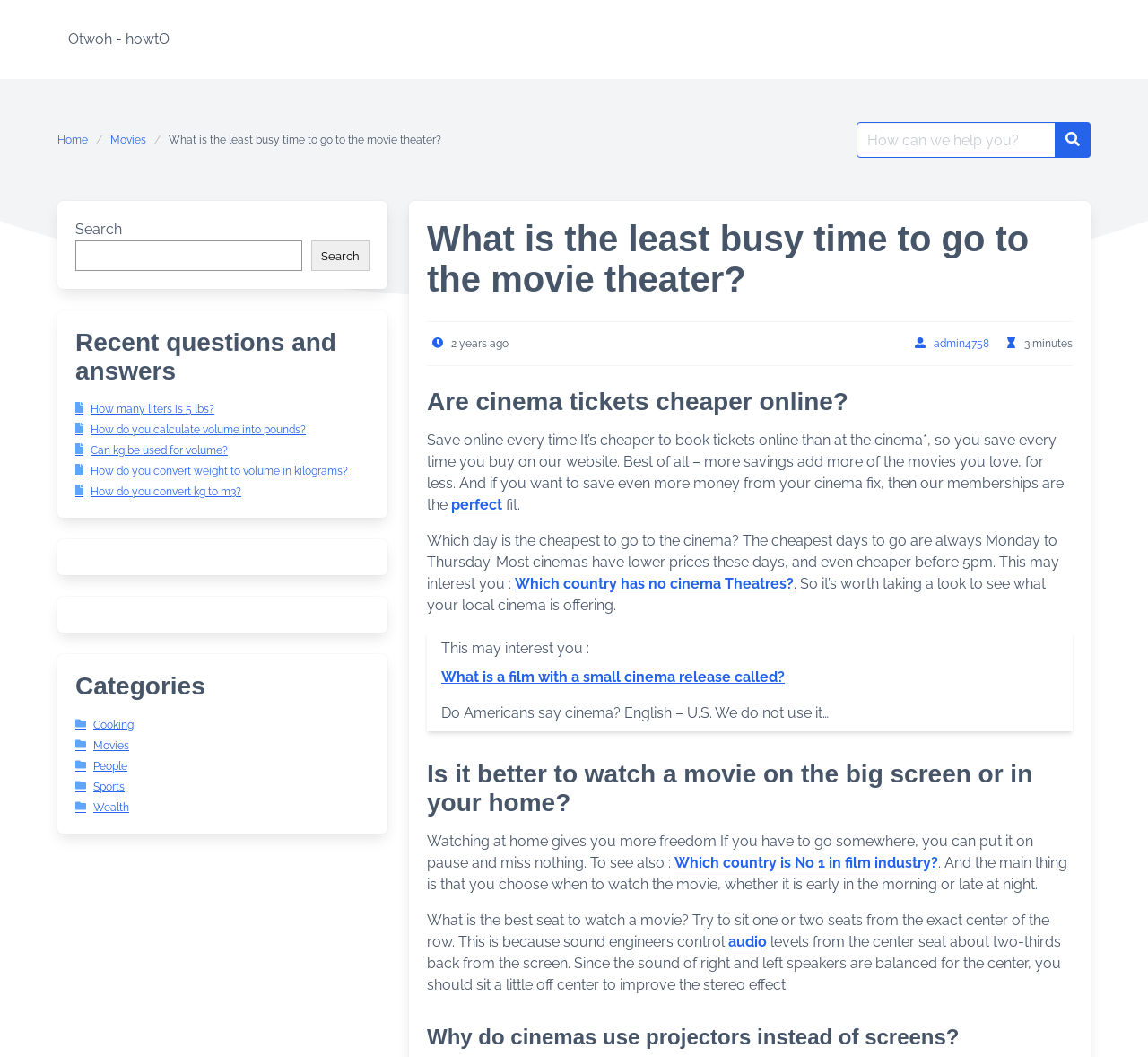Can you pinpoint the bounding box coordinates for the clickable element required for this instruction: "Search for a question"? The coordinates should be four float numbers between 0 and 1, i.e., [left, top, right, bottom].

[0.745, 0.116, 0.786, 0.153]